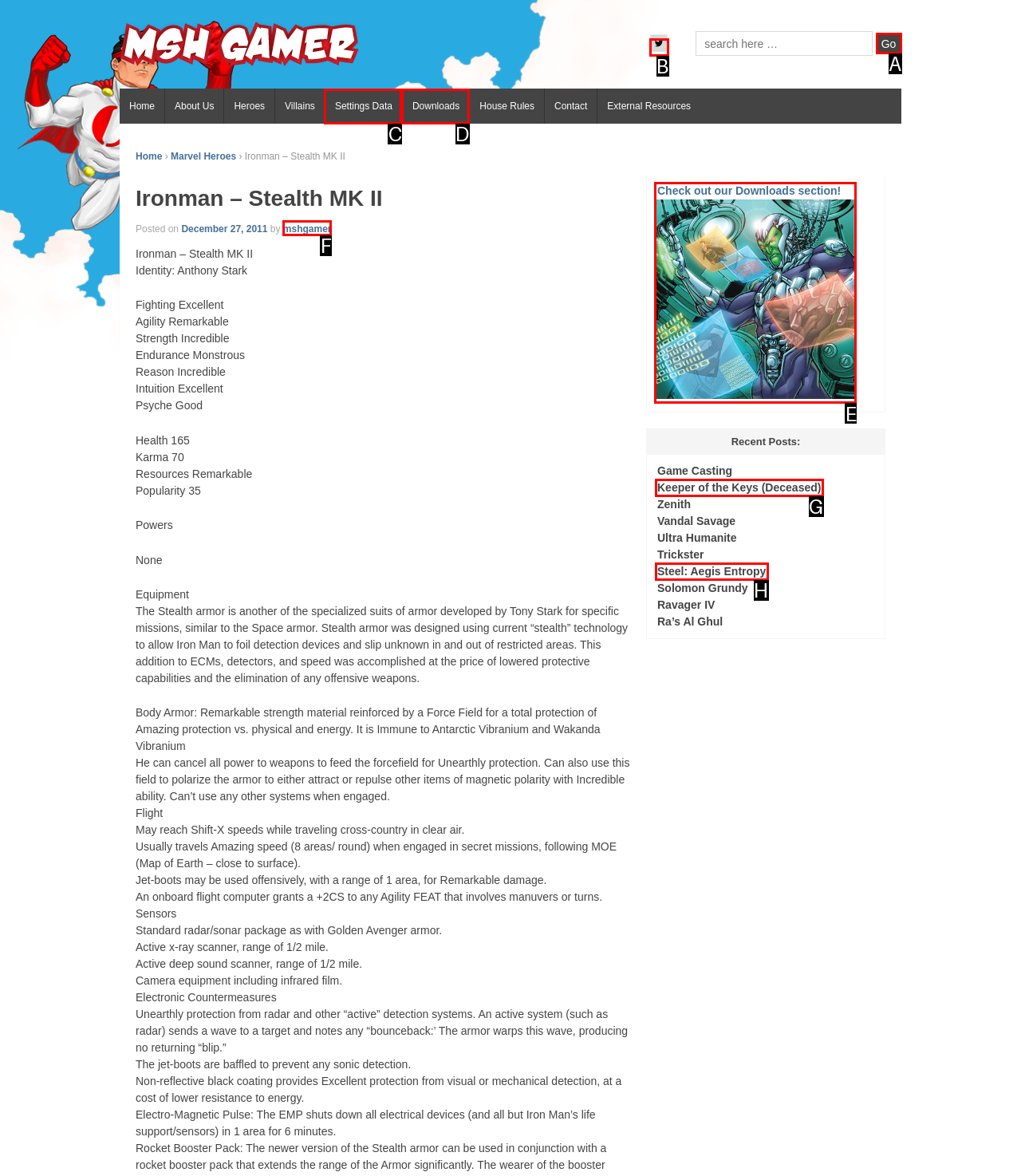Which lettered option should be clicked to perform the following task: Check out Downloads section
Respond with the letter of the appropriate option.

E